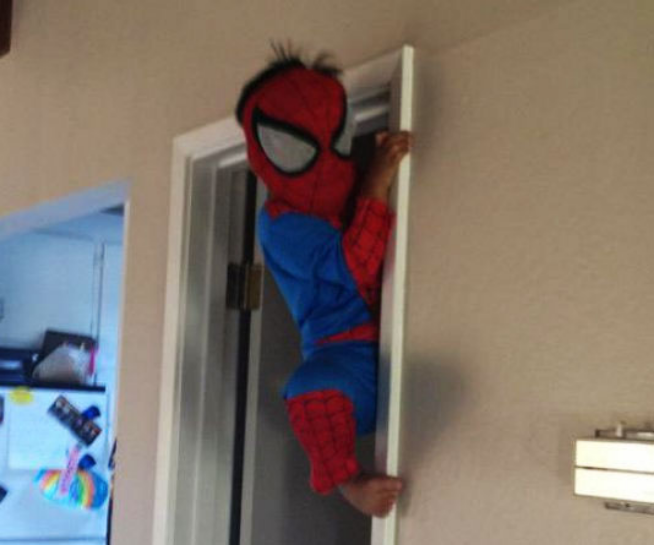Based on the visual content of the image, answer the question thoroughly: What is the child wearing on their head?

The child is wearing a mask that covers their head, which is a part of the Spider-Man costume, making them look like a miniature version of the superhero.